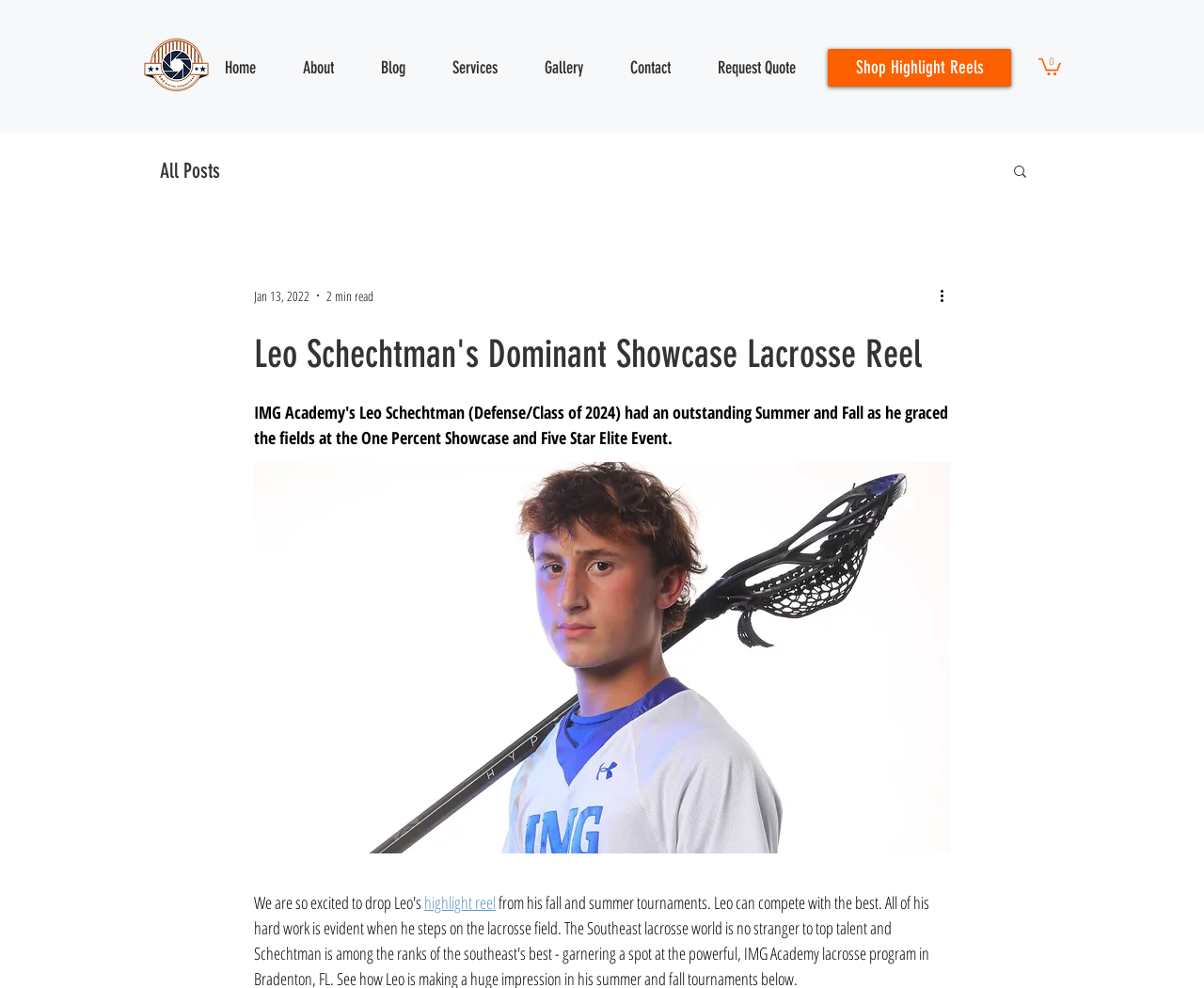Provide the bounding box coordinates of the area you need to click to execute the following instruction: "go to home page".

[0.175, 0.045, 0.24, 0.092]